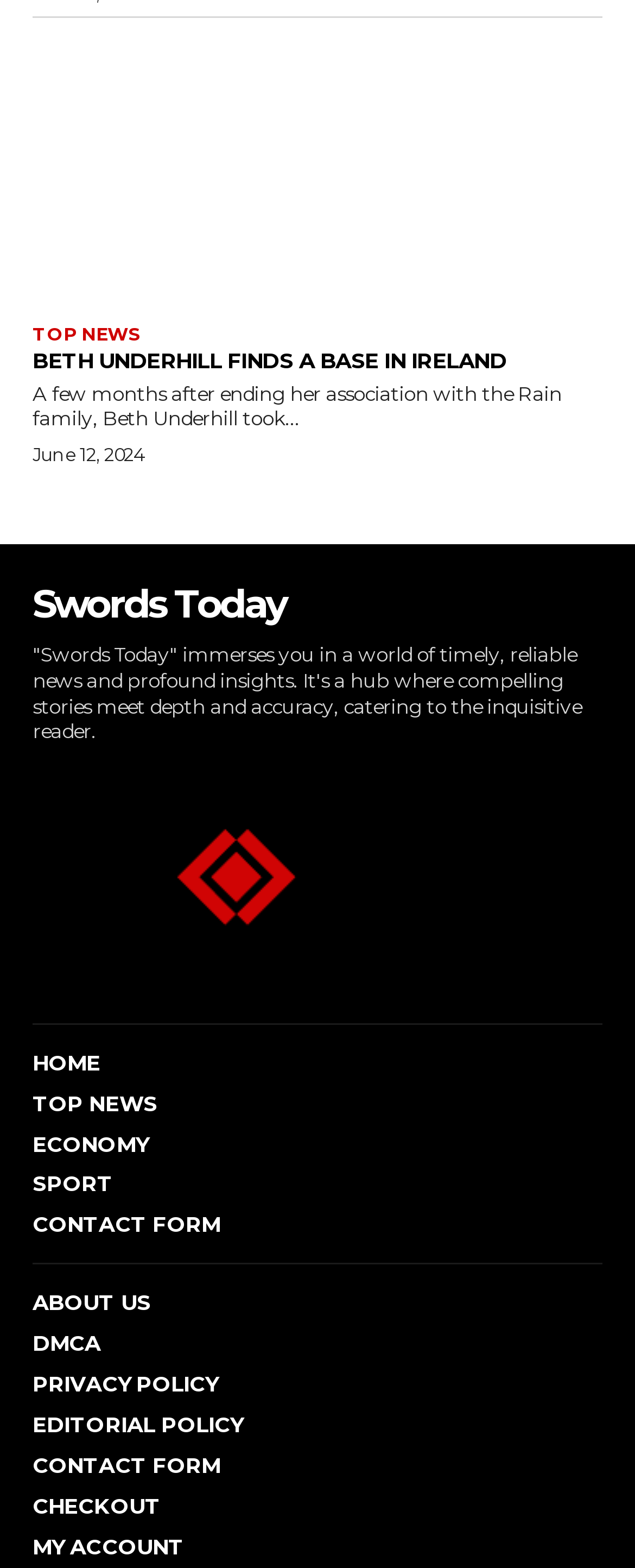What is the date of the news article?
Provide a concise answer using a single word or phrase based on the image.

June 12, 2024